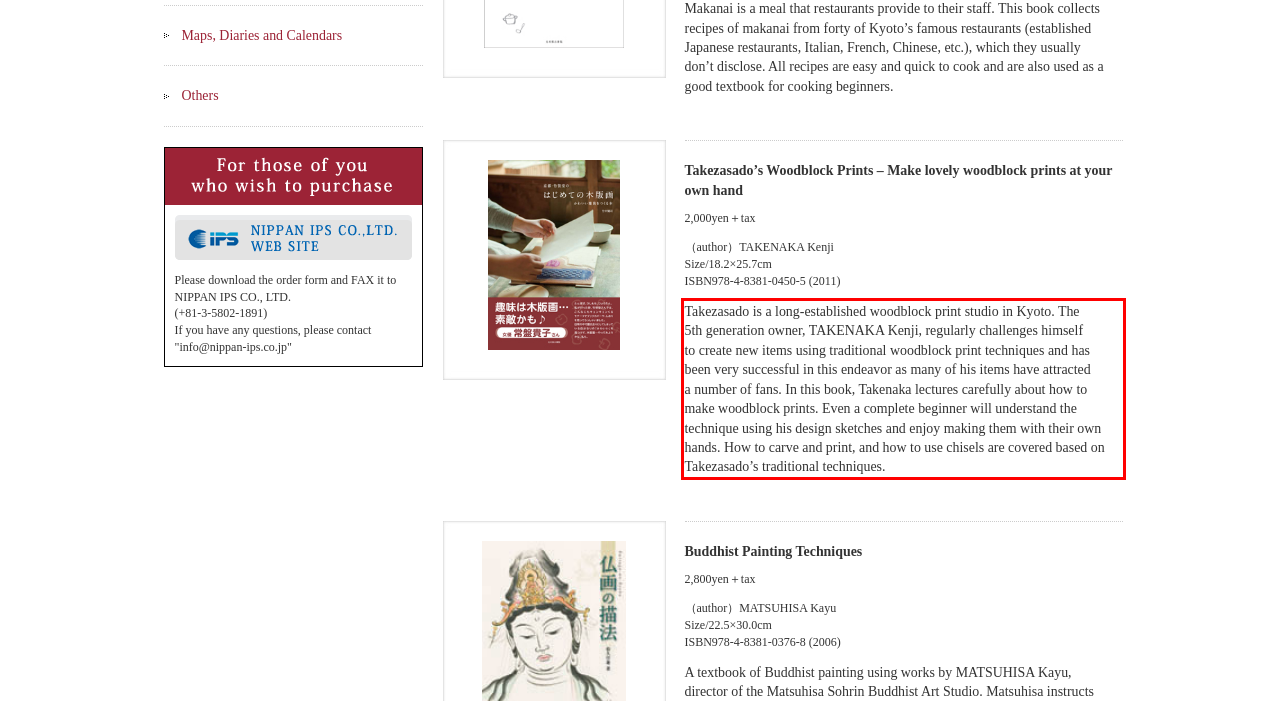Please look at the webpage screenshot and extract the text enclosed by the red bounding box.

Takezasado is a long-established woodblock print studio in Kyoto. The 5th generation owner, TAKENAKA Kenji, regularly challenges himself to create new items using traditional woodblock print techniques and has been very successful in this endeavor as many of his items have attracted a number of fans. In this book, Takenaka lectures carefully about how to make woodblock prints. Even a complete beginner will understand the technique using his design sketches and enjoy making them with their own hands. How to carve and print, and how to use chisels are covered based on Takezasado’s traditional techniques.